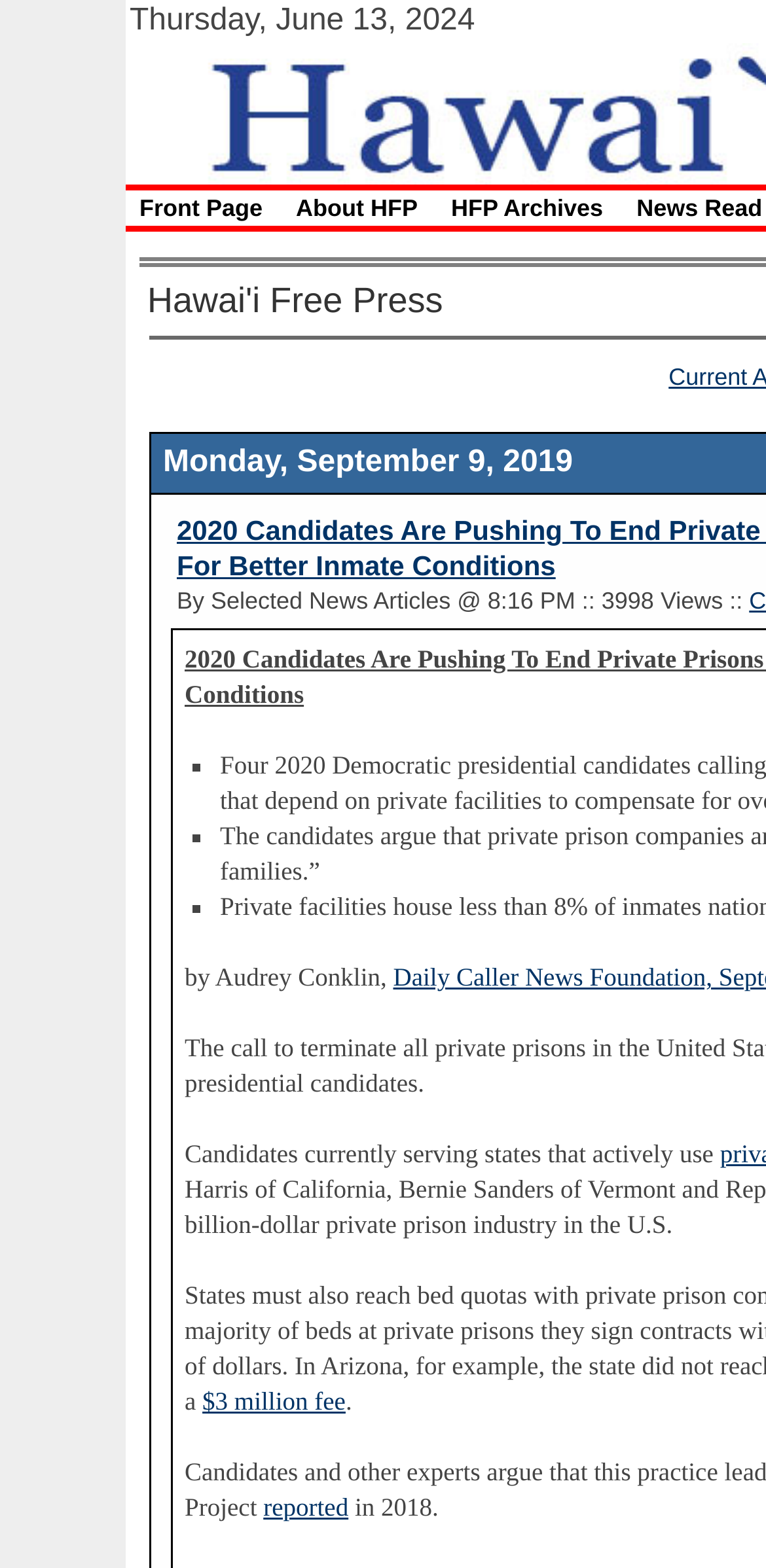What is the date mentioned at the top?
Please answer the question as detailed as possible based on the image.

I found the date at the top of the webpage, which is 'Thursday, June 13, 2024', indicating when the article was published or updated.